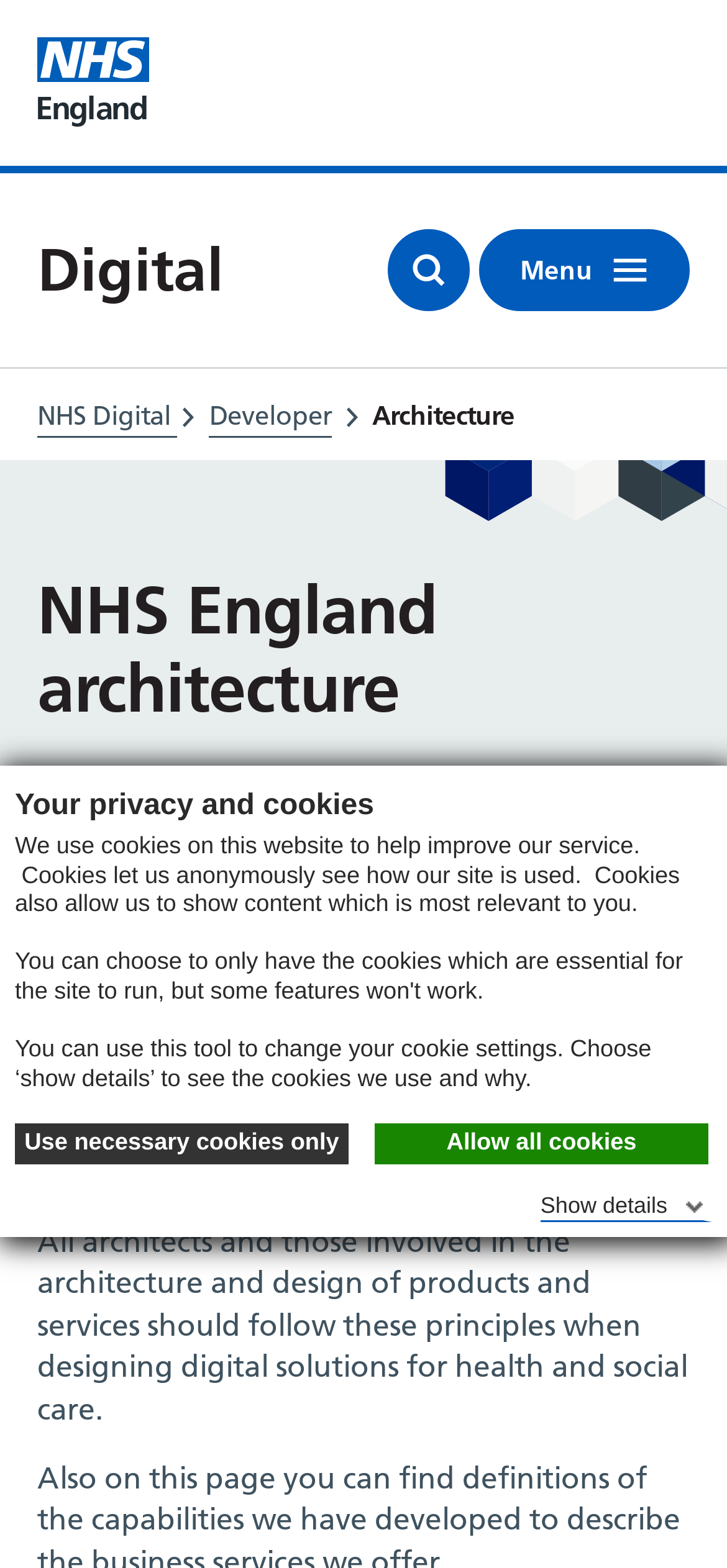Can you find the bounding box coordinates for the element to click on to achieve the instruction: "Click on Menu"?

[0.659, 0.146, 0.949, 0.198]